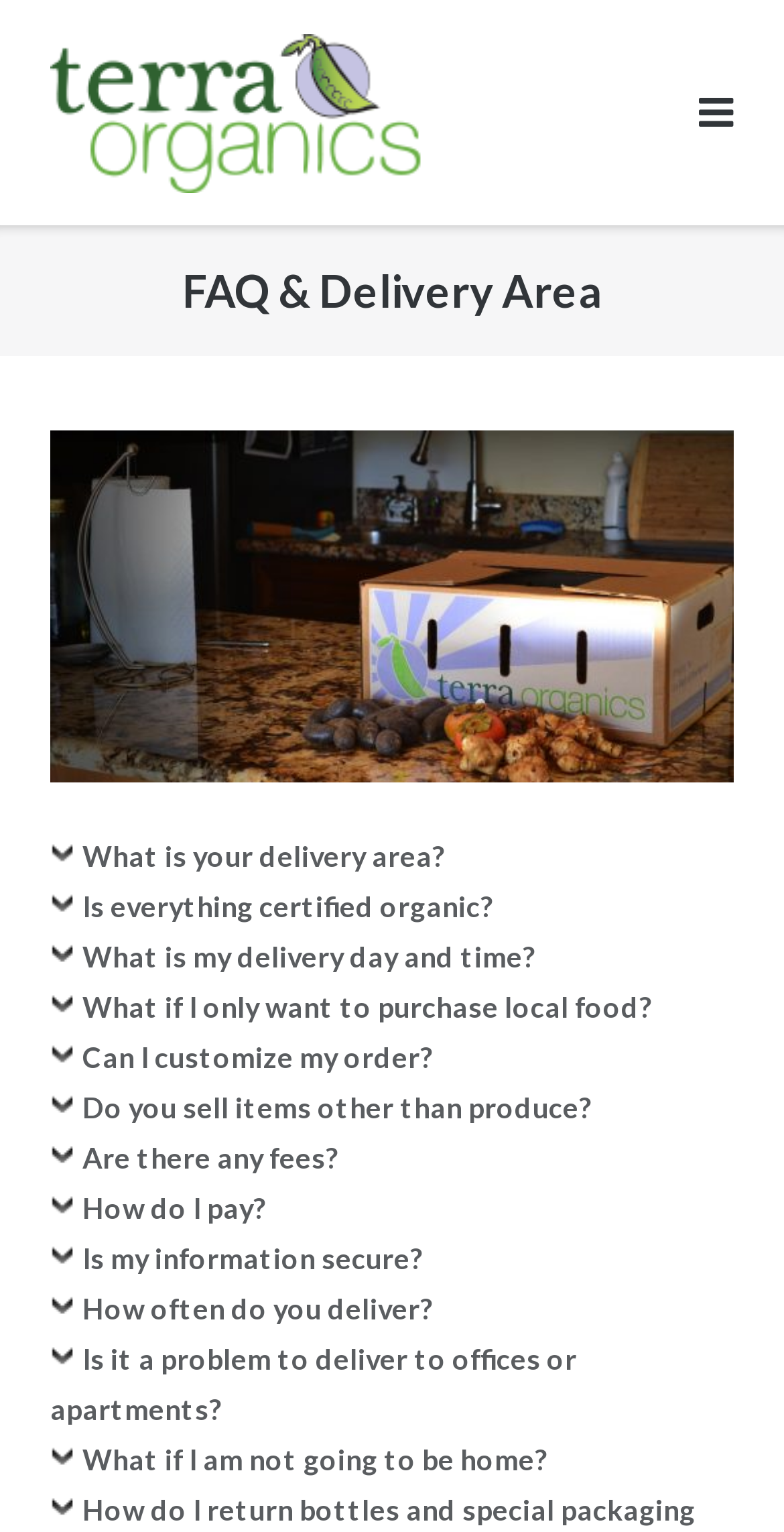Can you pinpoint the bounding box coordinates for the clickable element required for this instruction: "Click the FAQ & Delivery Area heading"? The coordinates should be four float numbers between 0 and 1, i.e., [left, top, right, bottom].

[0.064, 0.172, 0.936, 0.207]